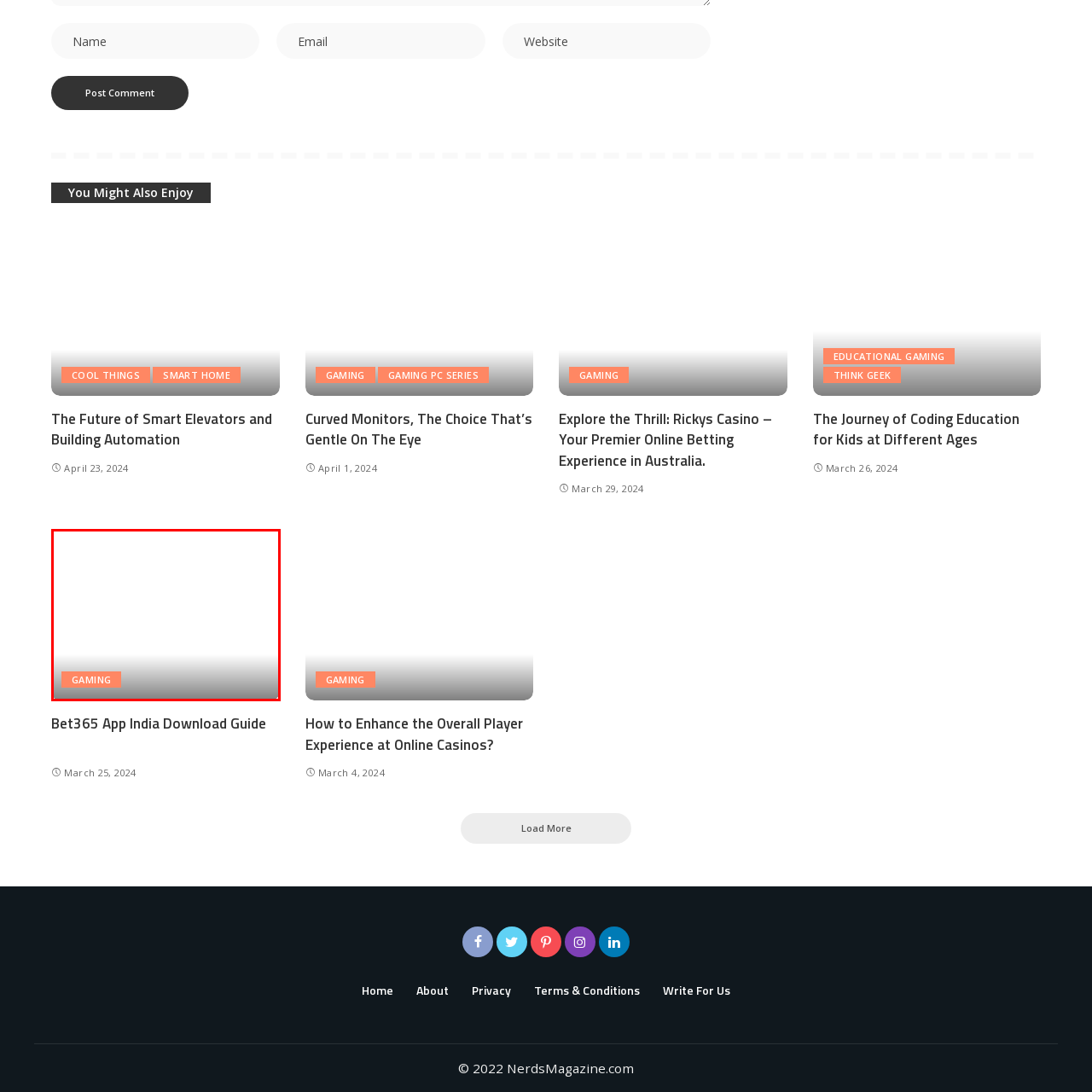Please provide a comprehensive caption for the image highlighted in the red box.

The image features a promotional scene from Bet365 India Casino, showcasing a woman elegantly dressed and holding a tray adorned with casino chips. This image emphasizes the vibrant atmosphere of the casino experience, enticing viewers to visualize the excitement of gaming. The accompanying heading, "Bet365 App India Download Guide," suggests a focus on enhancing the online gaming experience through easy access to the app. Below, a link labeled "GAMING" invites users to explore further content related to gaming, enhancing the overall appeal of the casino environment, both in-person and online.